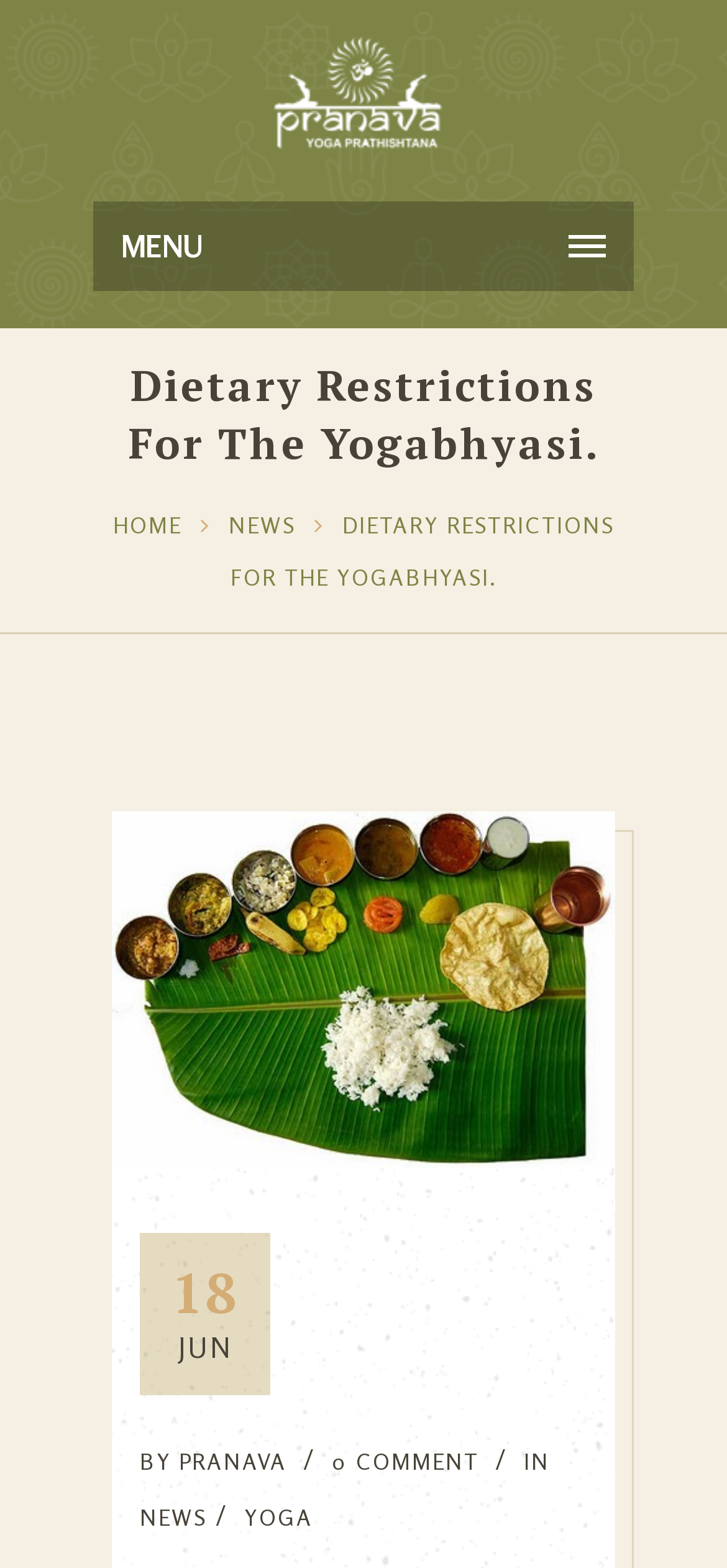Locate the bounding box coordinates of the element's region that should be clicked to carry out the following instruction: "go to Pranava Yoga Prathishtana". The coordinates need to be four float numbers between 0 and 1, i.e., [left, top, right, bottom].

[0.377, 0.0, 0.623, 0.119]